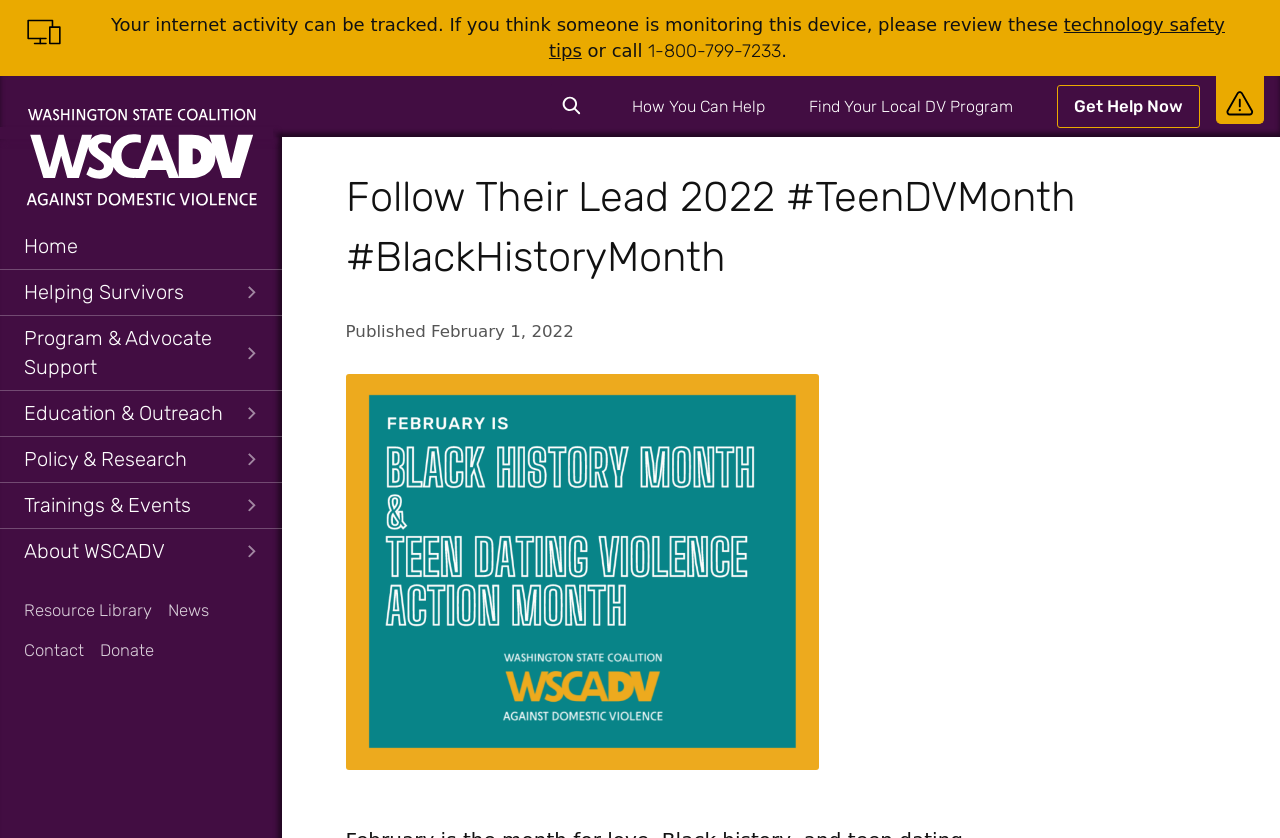Determine the bounding box coordinates of the element that should be clicked to execute the following command: "Call for help".

[0.507, 0.045, 0.61, 0.077]